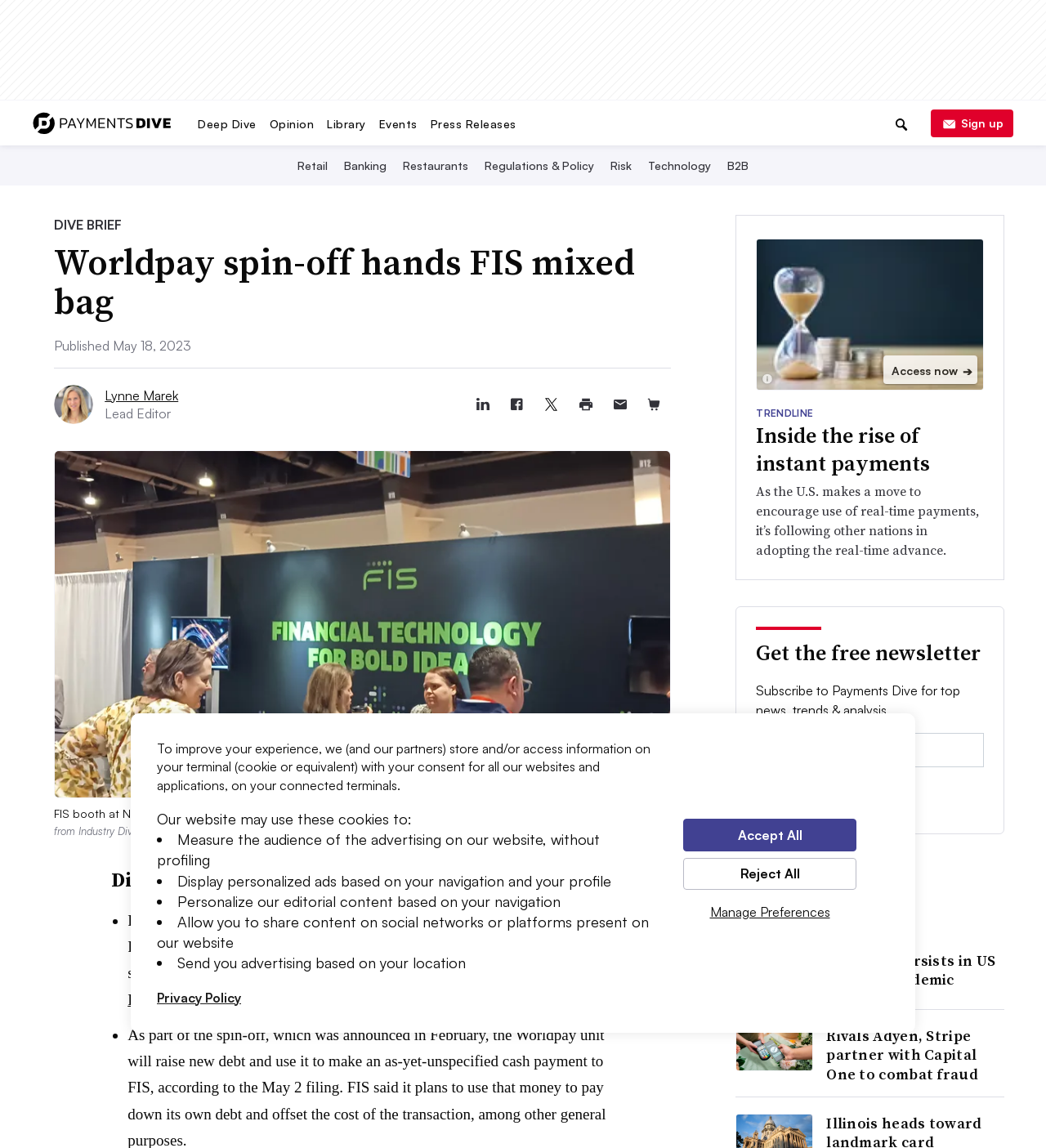Using the details from the image, please elaborate on the following question: What is the event mentioned in the article?

I found the answer by looking at the figcaption 'FIS booth at Nacha Smarter Faster Payments conference in Las Vegas in April 2023.' which mentions the event.